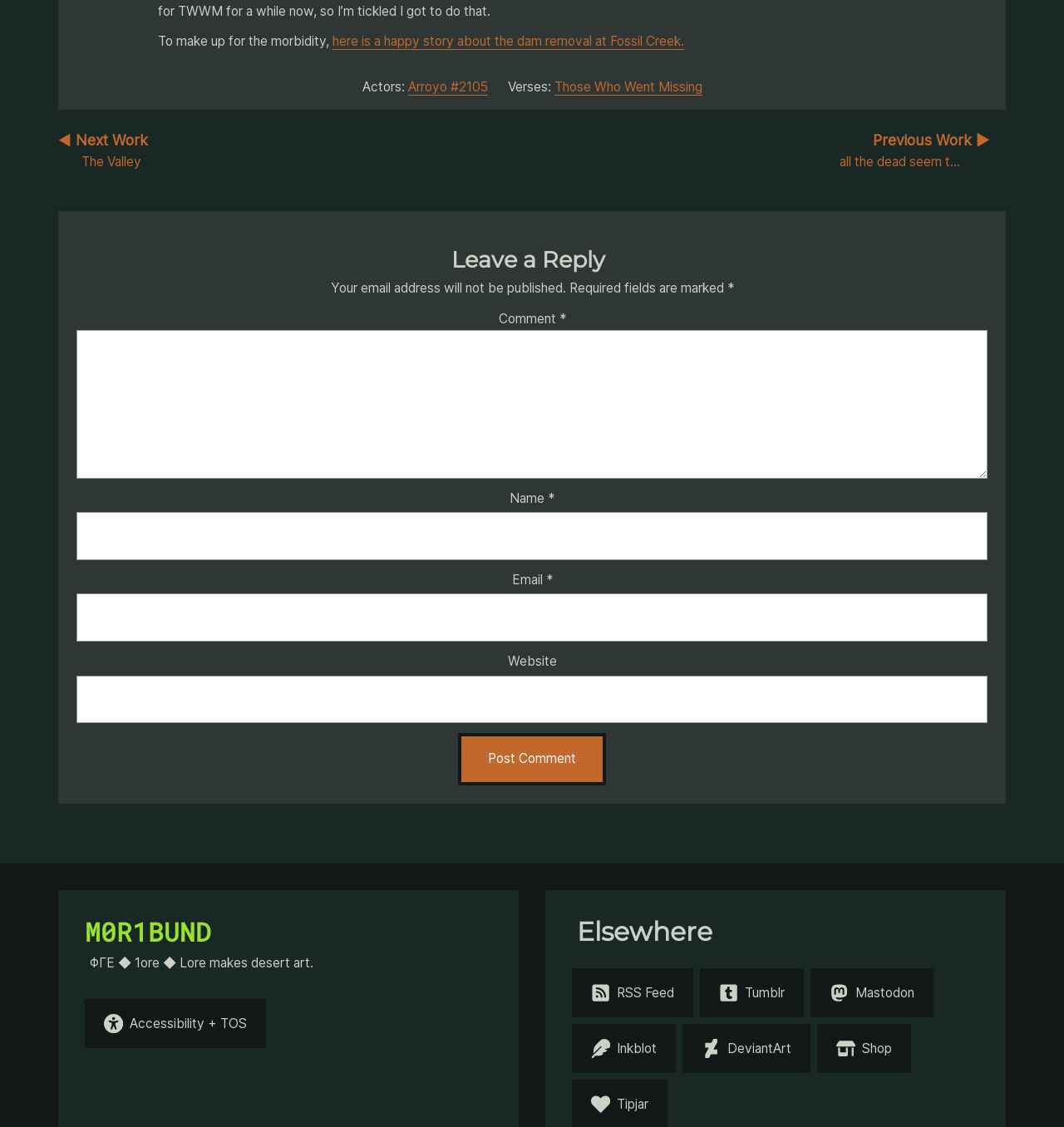Answer the question in a single word or phrase:
What is the required field marked with an asterisk?

Comment, Name, Email